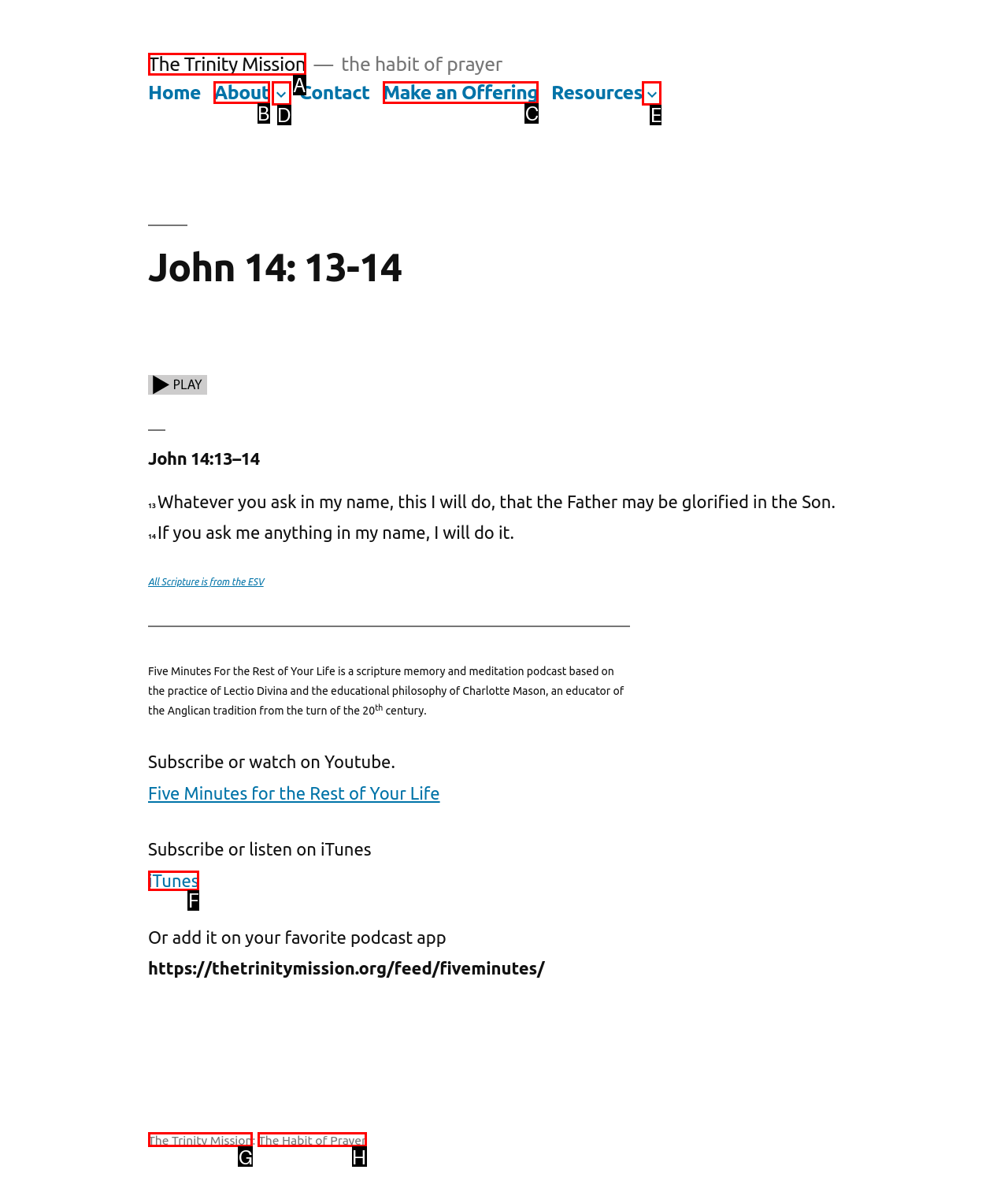Which UI element should you click on to achieve the following task: start adoption application? Provide the letter of the correct option.

None